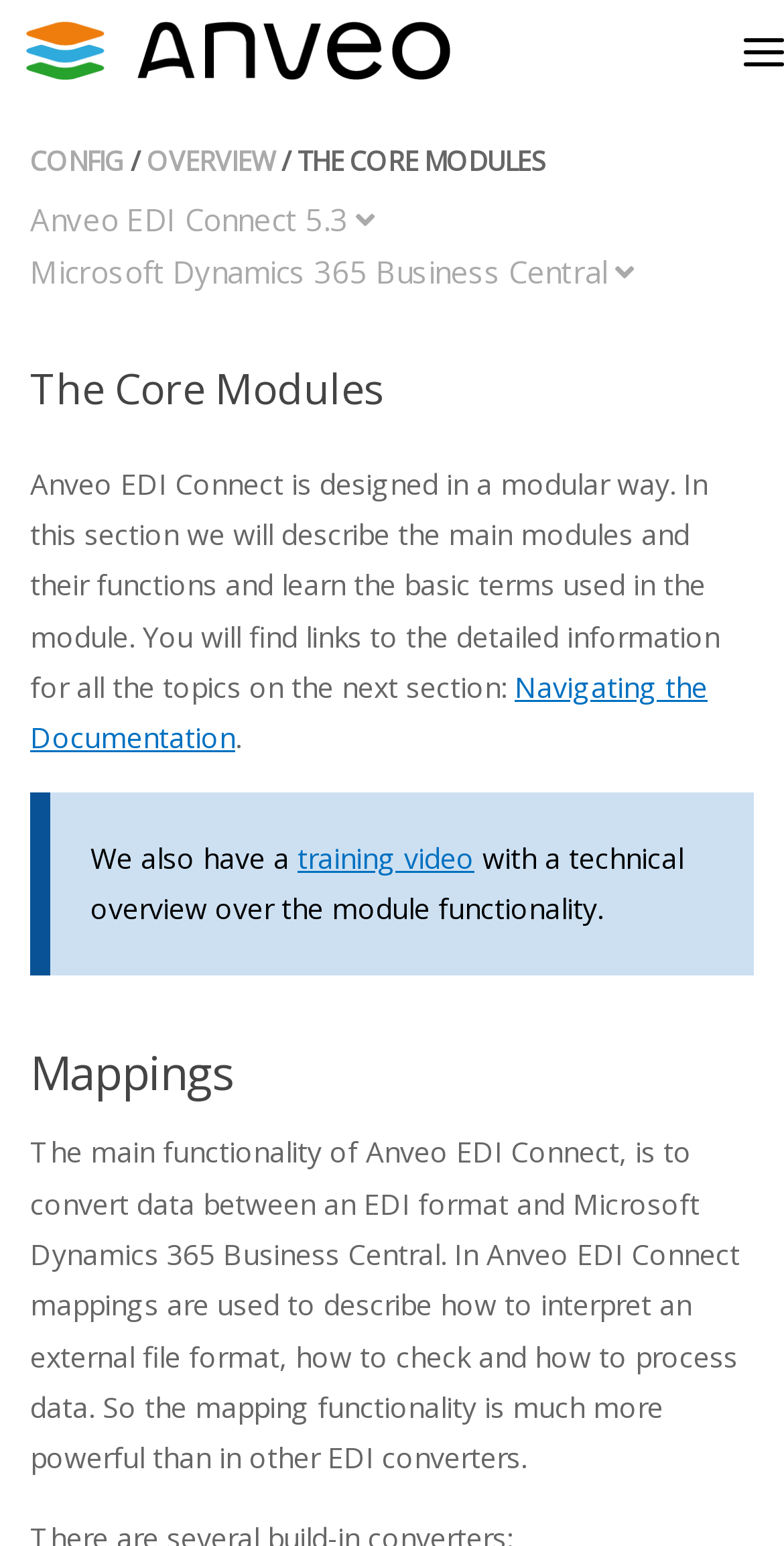What is the main functionality of Anveo EDI Connect?
Based on the image content, provide your answer in one word or a short phrase.

Converting data between EDI format and Microsoft Dynamics 365 Business Central